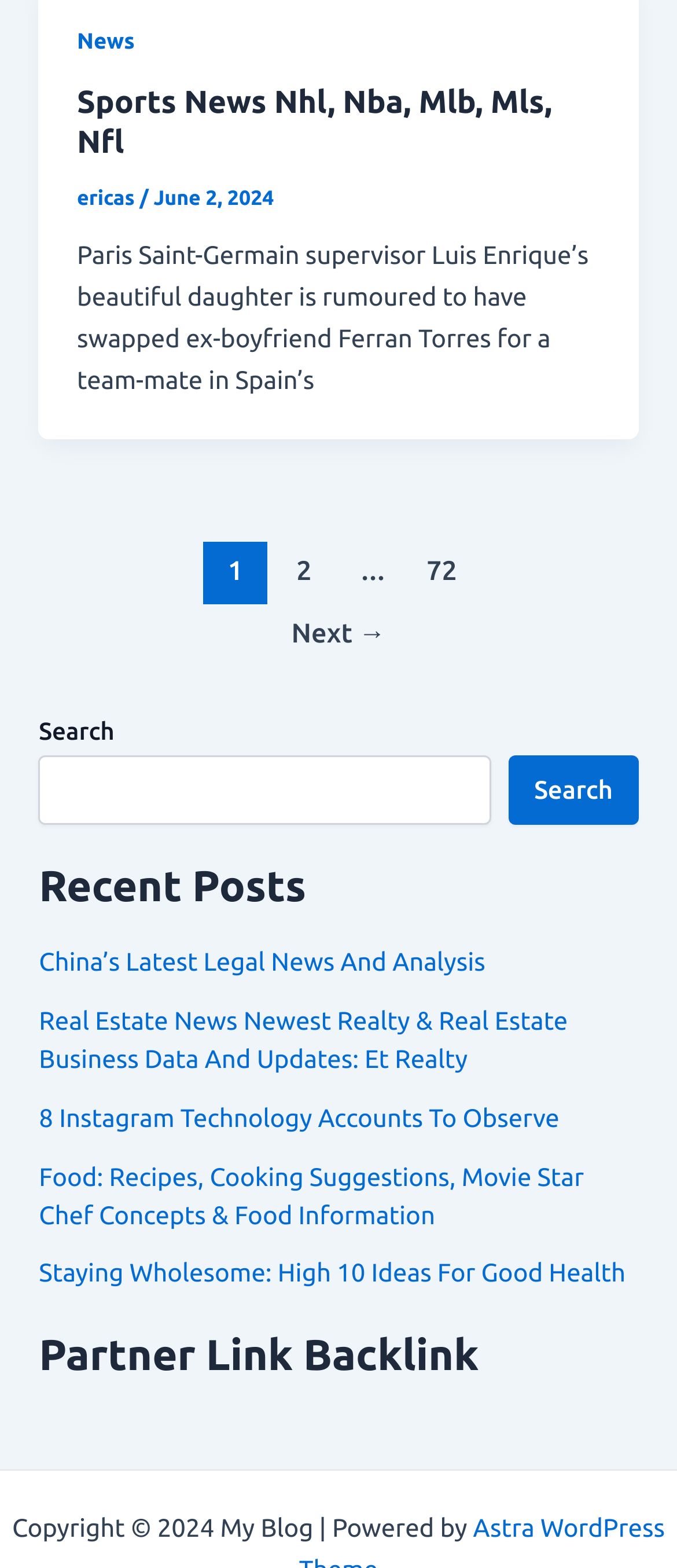Find the bounding box coordinates of the clickable region needed to perform the following instruction: "Visit the next page". The coordinates should be provided as four float numbers between 0 and 1, i.e., [left, top, right, bottom].

[0.02, 0.385, 0.98, 0.426]